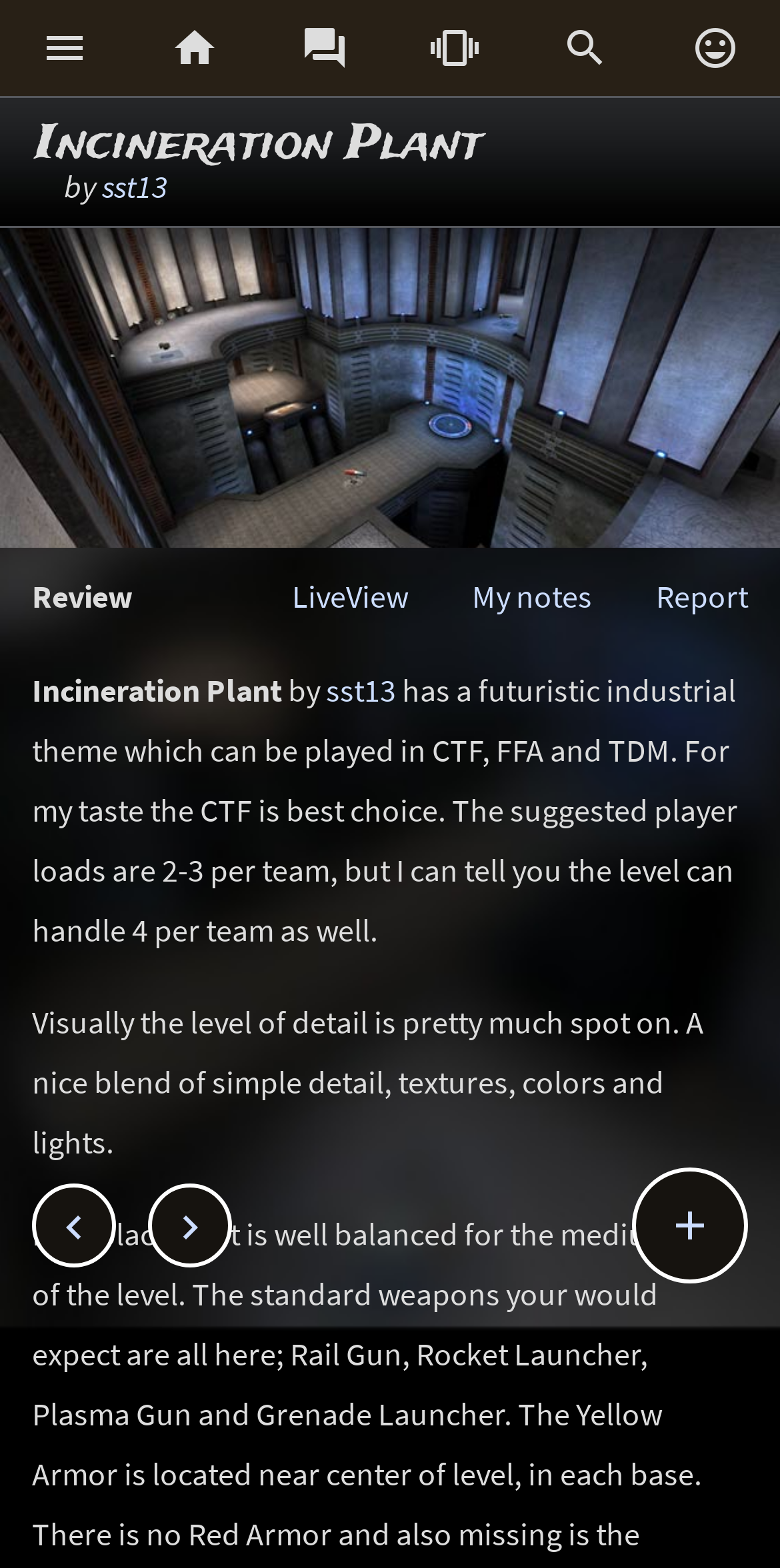Please identify the bounding box coordinates of where to click in order to follow the instruction: "Check the notes of the reviewer".

[0.605, 0.367, 0.759, 0.393]